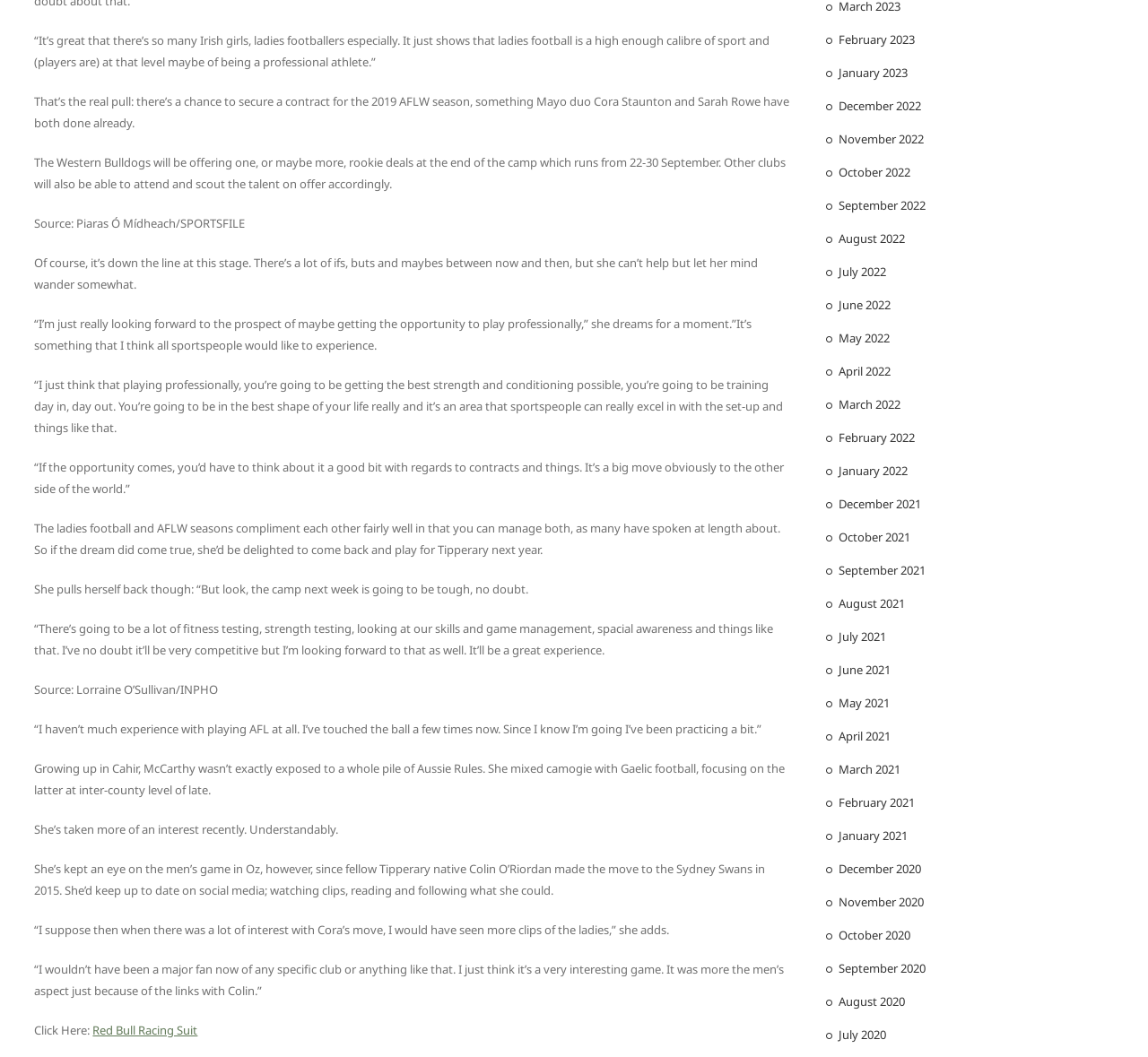Please pinpoint the bounding box coordinates for the region I should click to adhere to this instruction: "Click on 'February 2023'".

[0.73, 0.03, 0.797, 0.045]